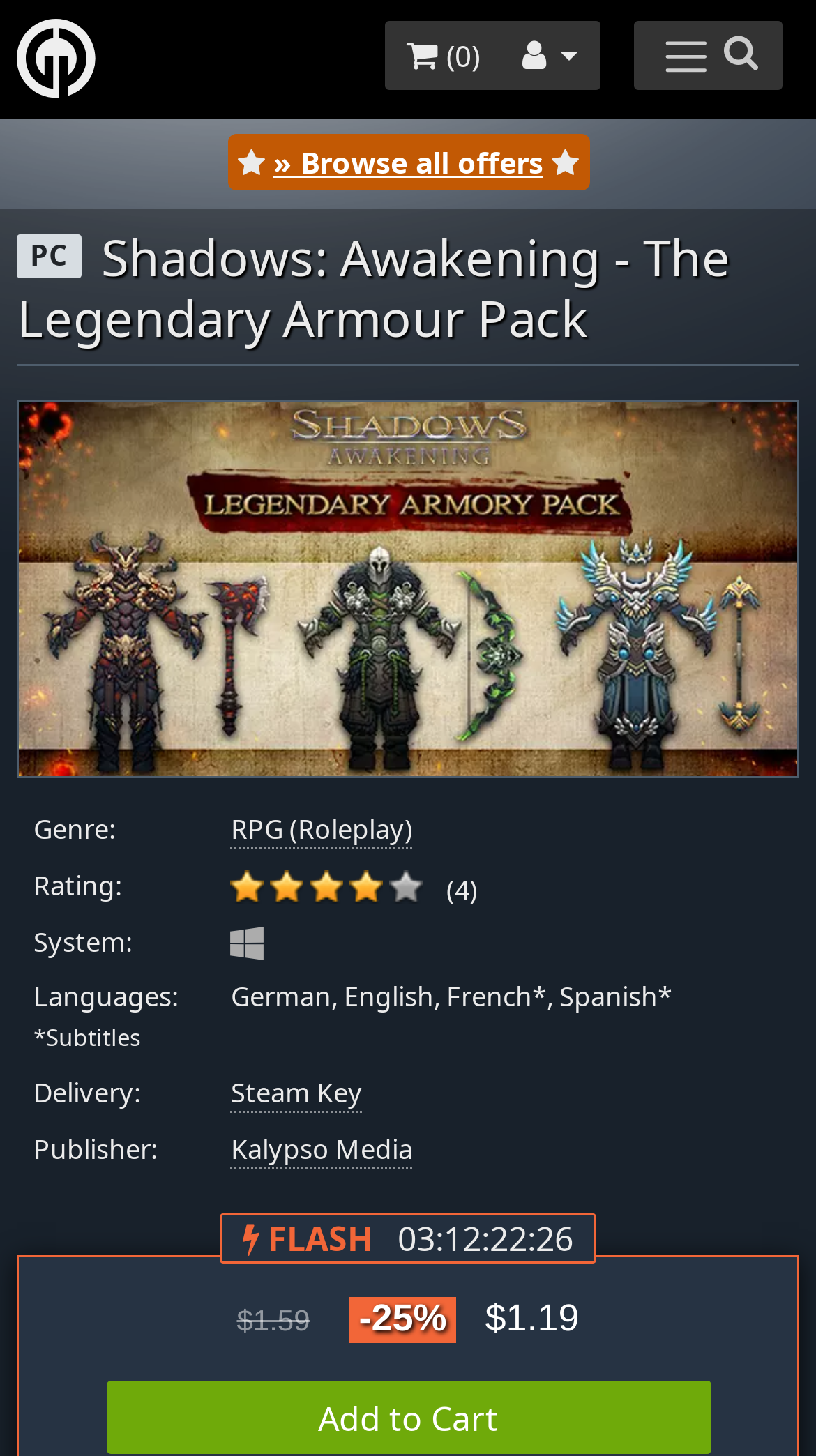Determine the bounding box coordinates for the area that should be clicked to carry out the following instruction: "Go to Gamesplanet.com".

[0.021, 0.009, 0.118, 0.073]